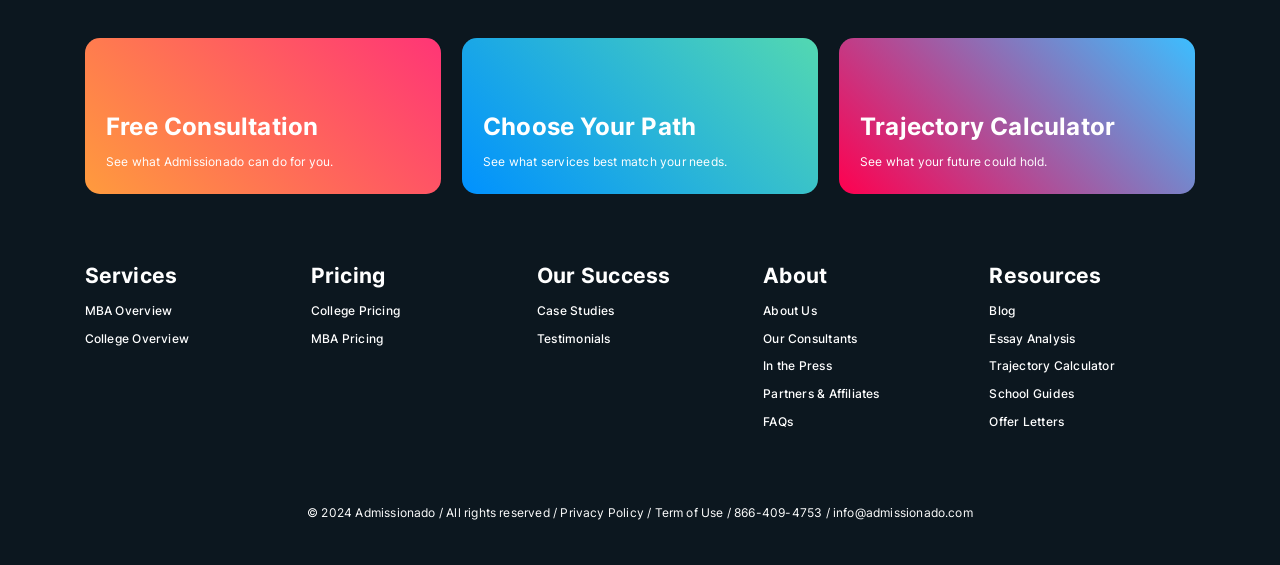What is the contact email of Admissionado?
Use the image to give a comprehensive and detailed response to the question.

The contact email of Admissionado is provided at the bottom of the webpage, which is info@admissionado.com.